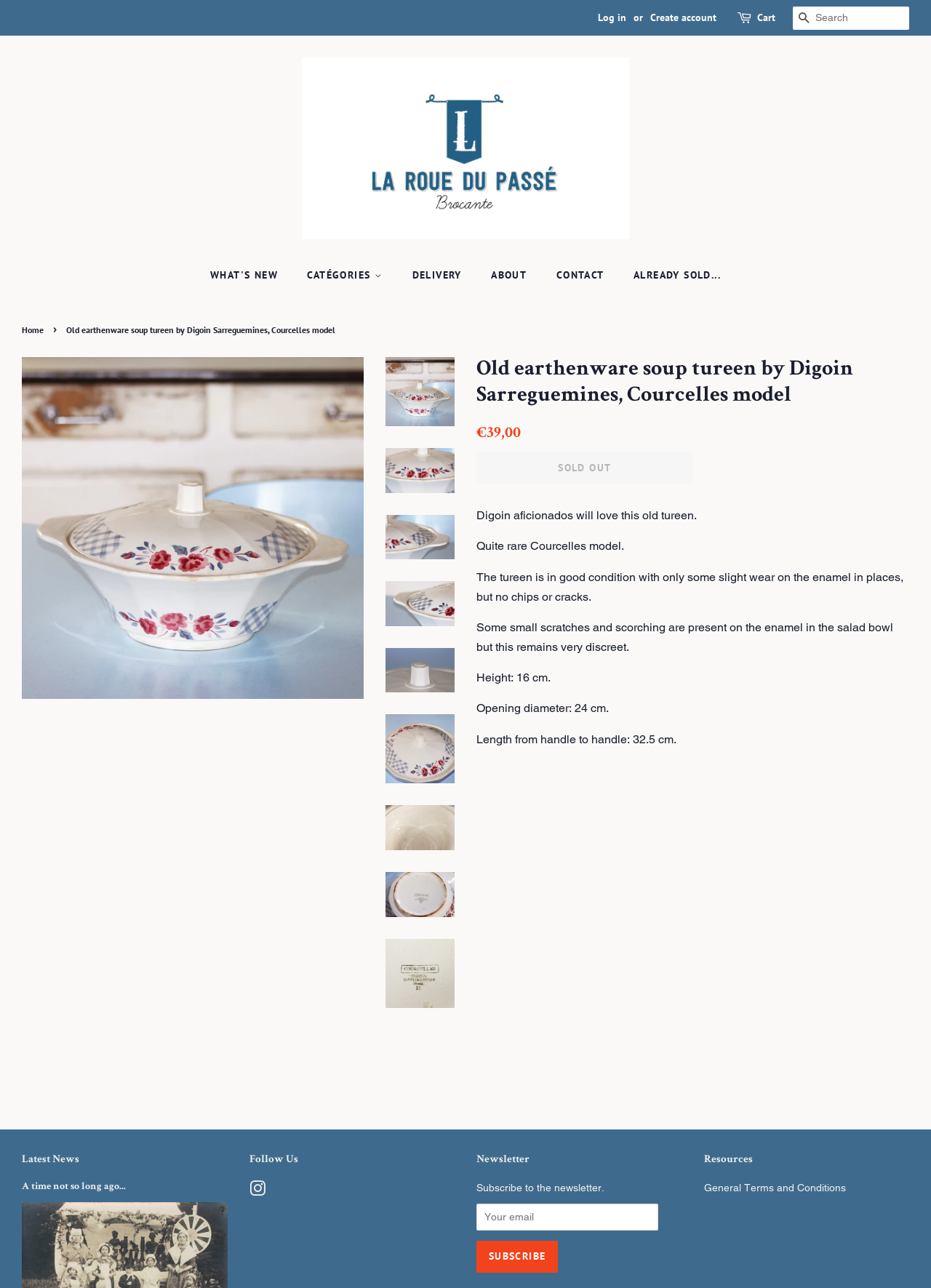Answer briefly with one word or phrase:
How many images of the tureen are displayed on the webpage?

3